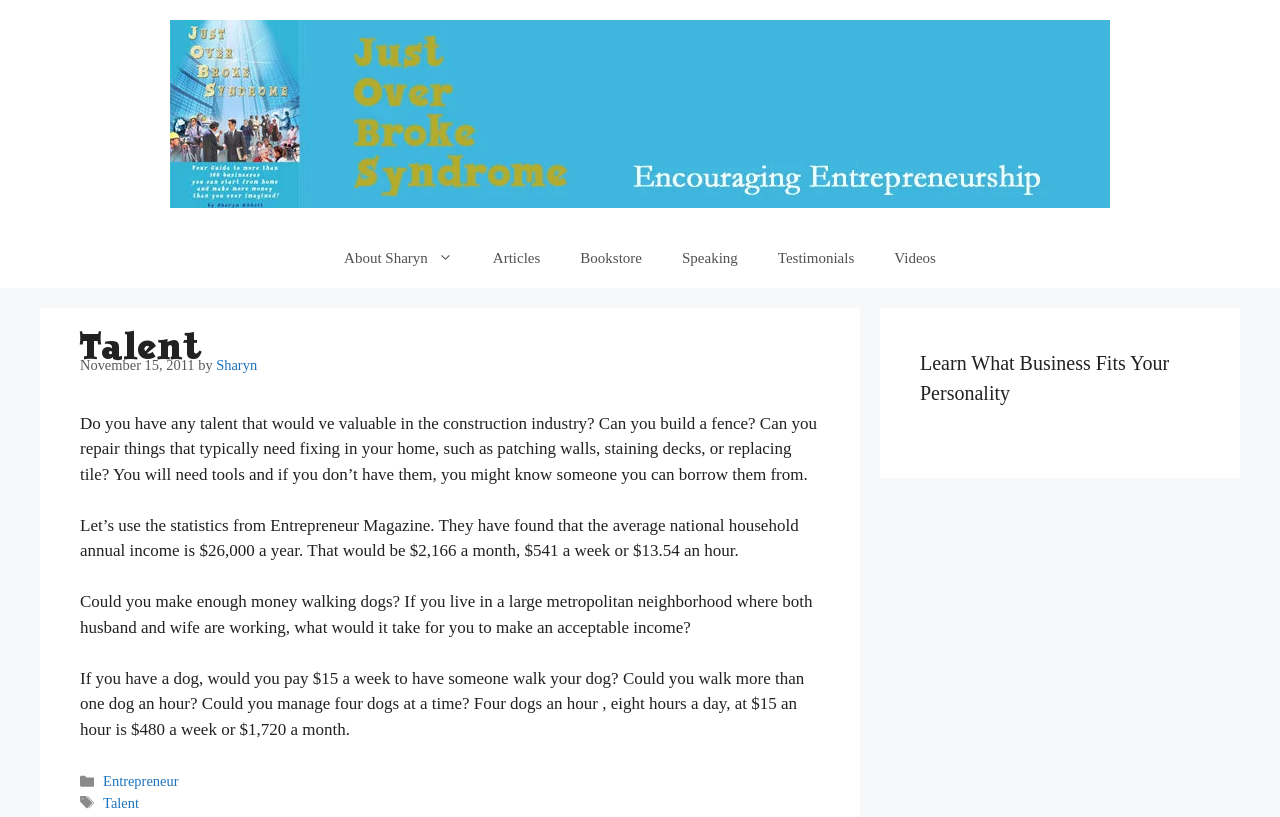Answer the question briefly using a single word or phrase: 
What is the average national household annual income according to Entrepreneur Magazine?

$26,000 a year